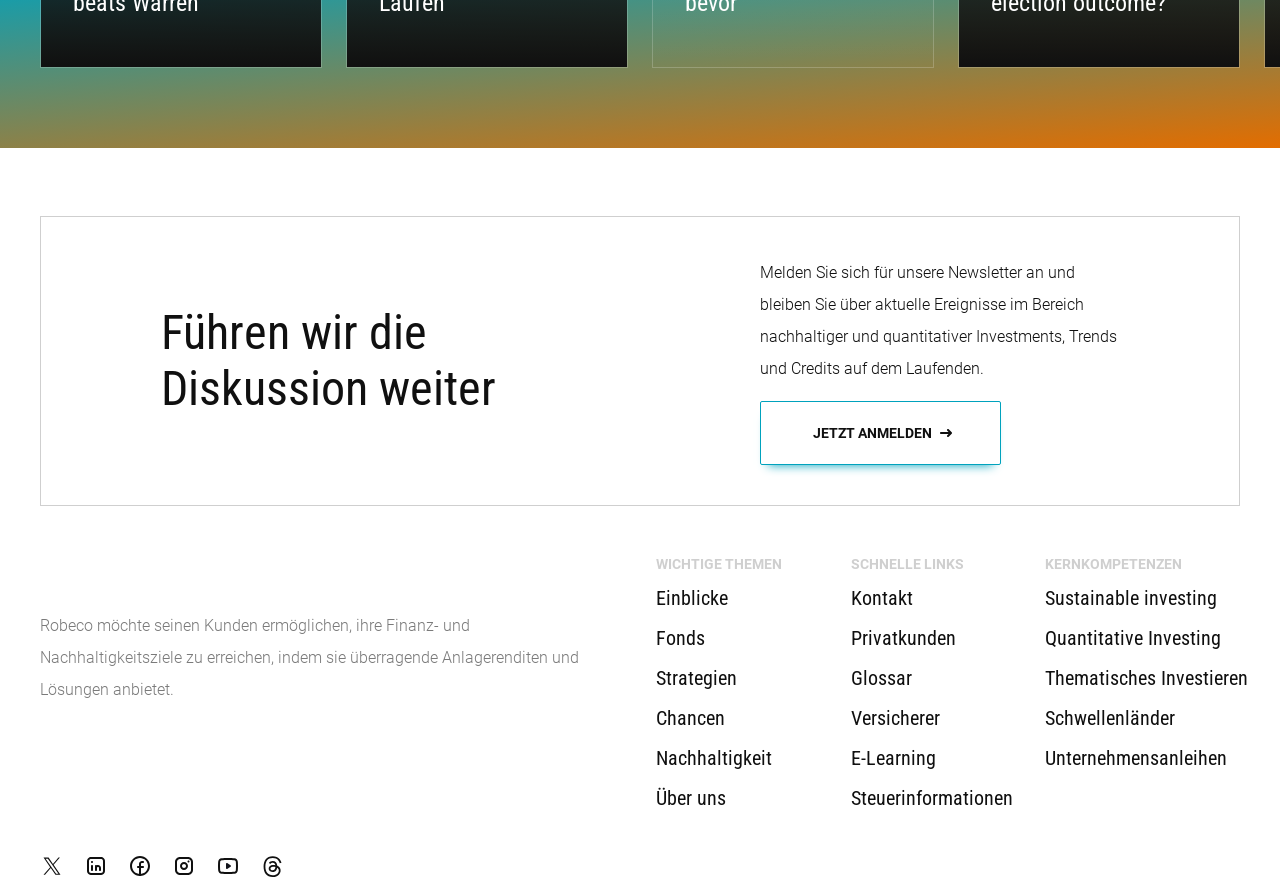Please mark the bounding box coordinates of the area that should be clicked to carry out the instruction: "Follow Robeco on Twitter".

[0.031, 0.971, 0.05, 0.998]